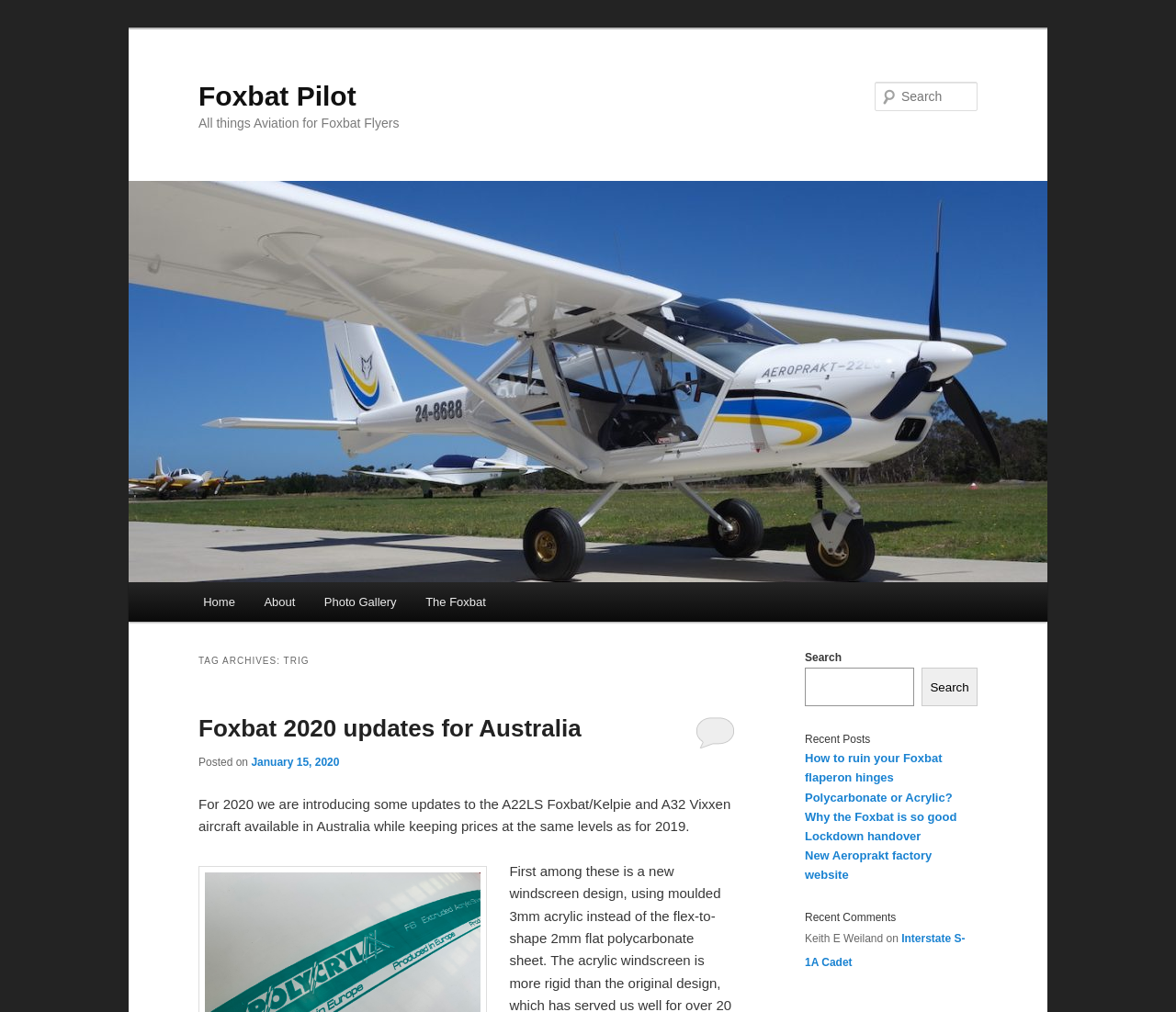Generate an in-depth caption that captures all aspects of the webpage.

The webpage is about Foxbat Pilot, an aviation-related topic. At the top, there are two "Skip to" links, one for primary content and one for secondary content, positioned closely together. Below them, there is a large heading "Foxbat Pilot" with a link to the same title. 

To the right of the heading, there is another heading "All things Aviation for Foxbat Flyers". Below these headings, there is a large image of a Foxbat Pilot, which also serves as a link. 

On the top right, there is a search bar with a "Search" button and a "Search" text label. Below the search bar, there is a main menu with links to "Home", "About", "Photo Gallery", and "The Foxbat". 

The main content of the page is divided into sections. The first section has a heading "TAG ARCHIVES: TRIG" and contains an article titled "Foxbat 2020 updates for Australia" with a link to the same title. The article has a posted date of January 15, 2020, and a brief description of the updates. 

Below the article, there is a search box with a "Search" button and a "Search" text label. Next to the search box, there is a heading "Recent Posts" with links to several articles, including "How to ruin your Foxbat flaperon hinges", "Polycarbonate or Acrylic?", "Why the Foxbat is so good", "Lockdown handover", and "New Aeroprakt factory website". 

Further down, there is a heading "Recent Comments" with an article and a footer section with a link to "Interstate S-1A Cadet" and a text "Keith E Weiland on".